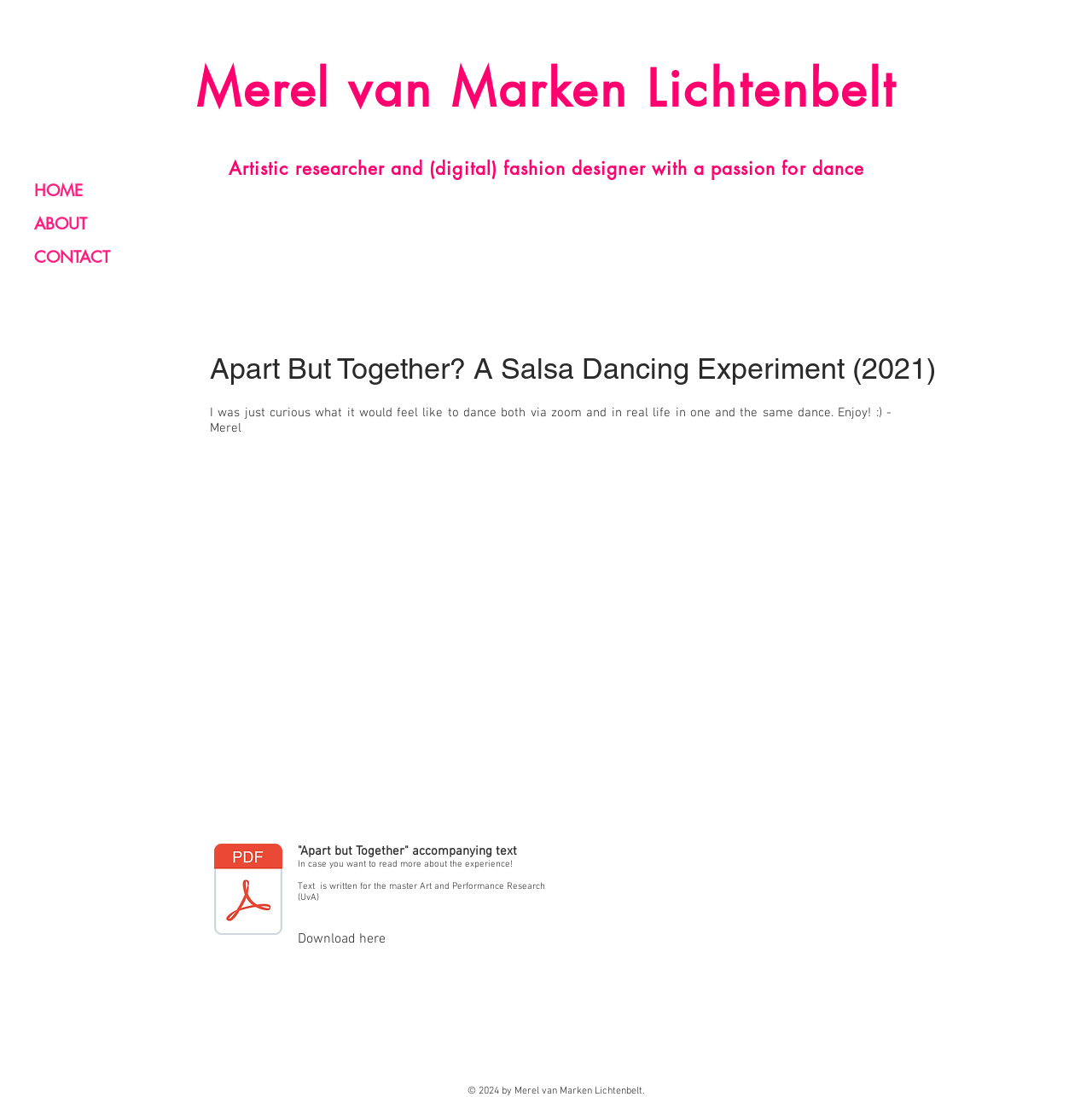Identify the bounding box coordinates of the HTML element based on this description: "Merel van Marken Lichtenbelt".

[0.18, 0.052, 0.821, 0.11]